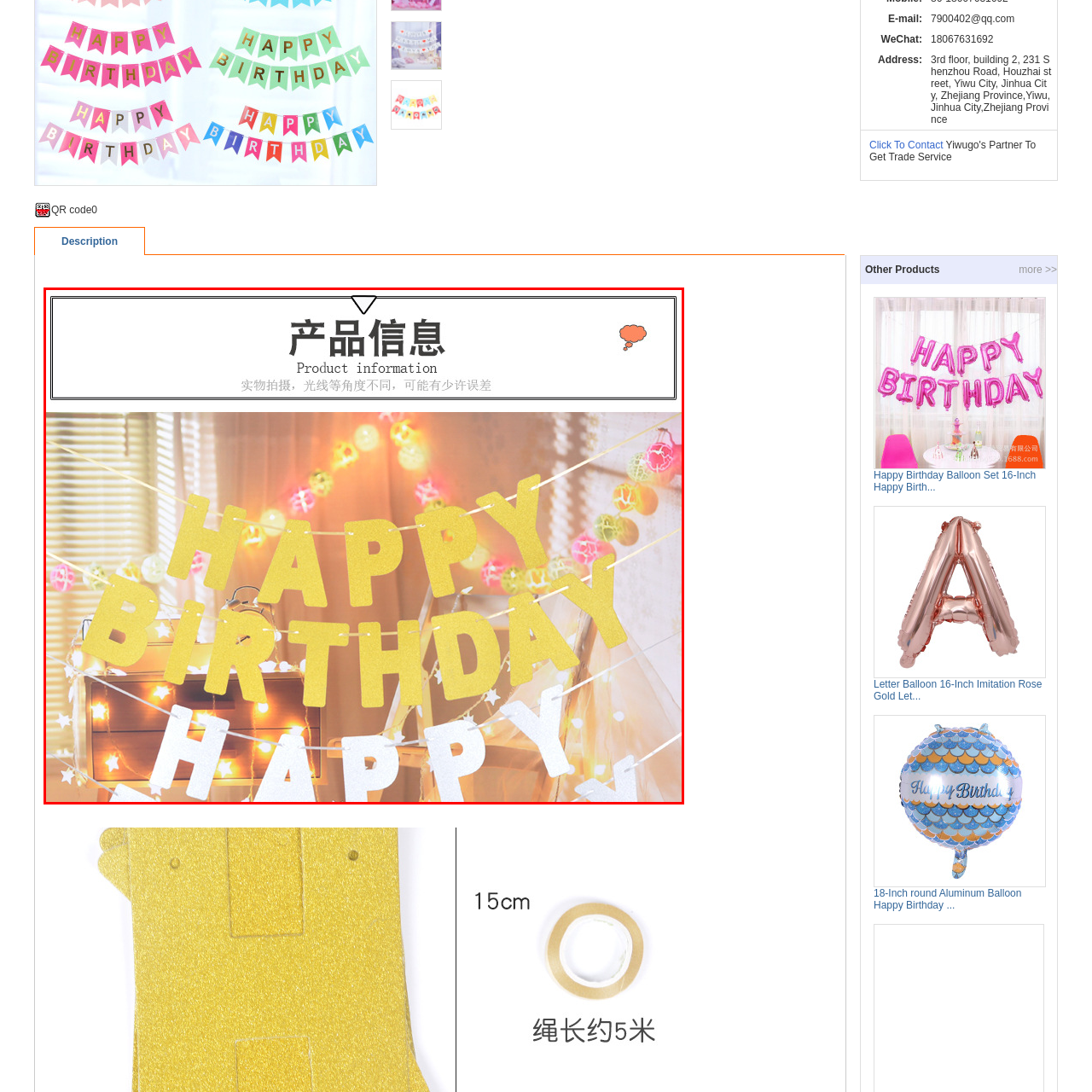Focus your attention on the picture enclosed within the red border and formulate a detailed answer to the question below, using the image as your primary reference: 
What is the purpose of the text header?

The text header above the banner reads 'Product information', suggesting that this image is part of a promotional or informational display about party supplies, implying that the purpose of the text header is to provide information about the product.